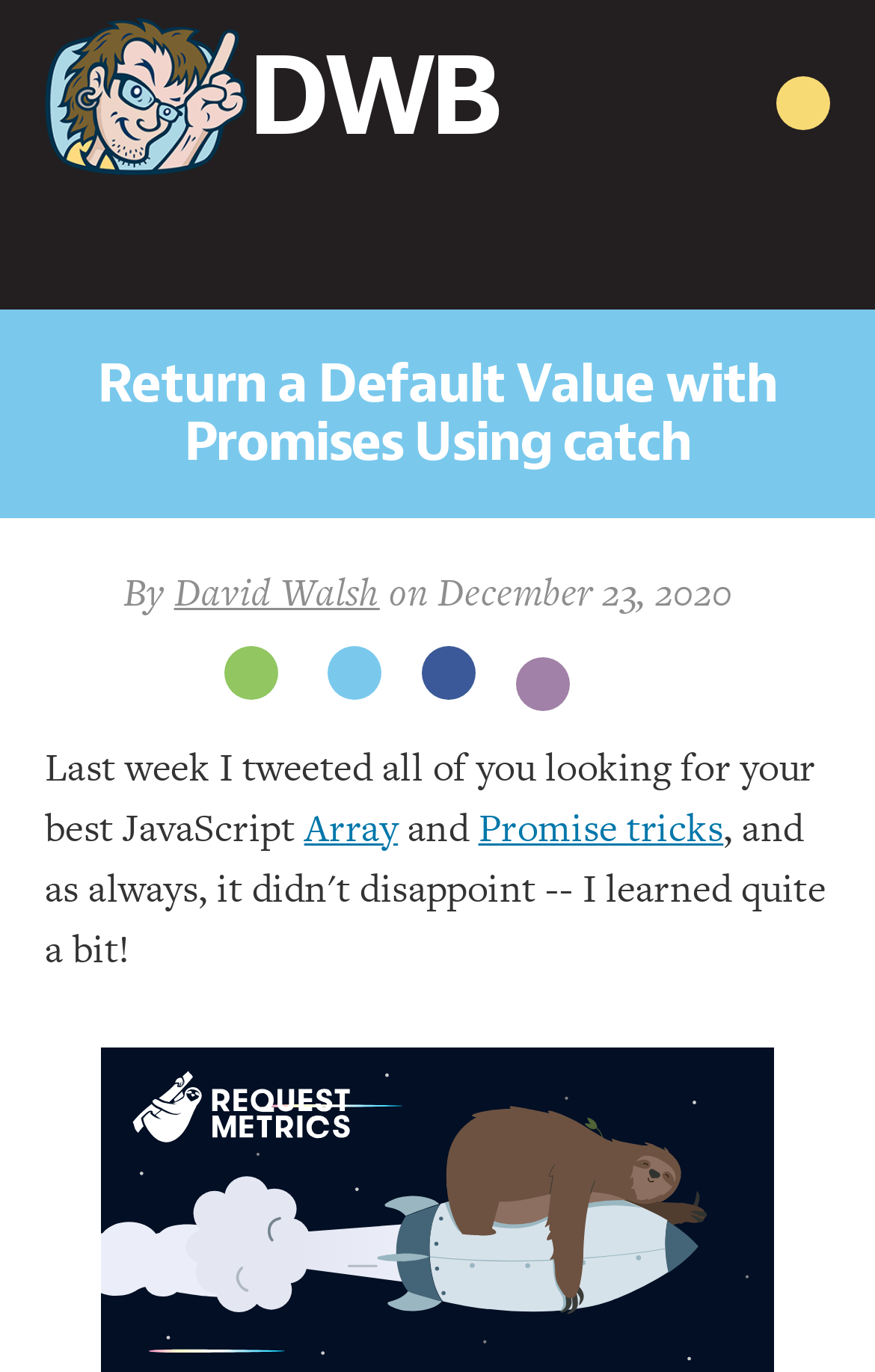Look at the image and write a detailed answer to the question: 
Who wrote the article?

The author of the article can be found by looking at the section that says 'By' followed by the author's name, which is 'David Walsh'.